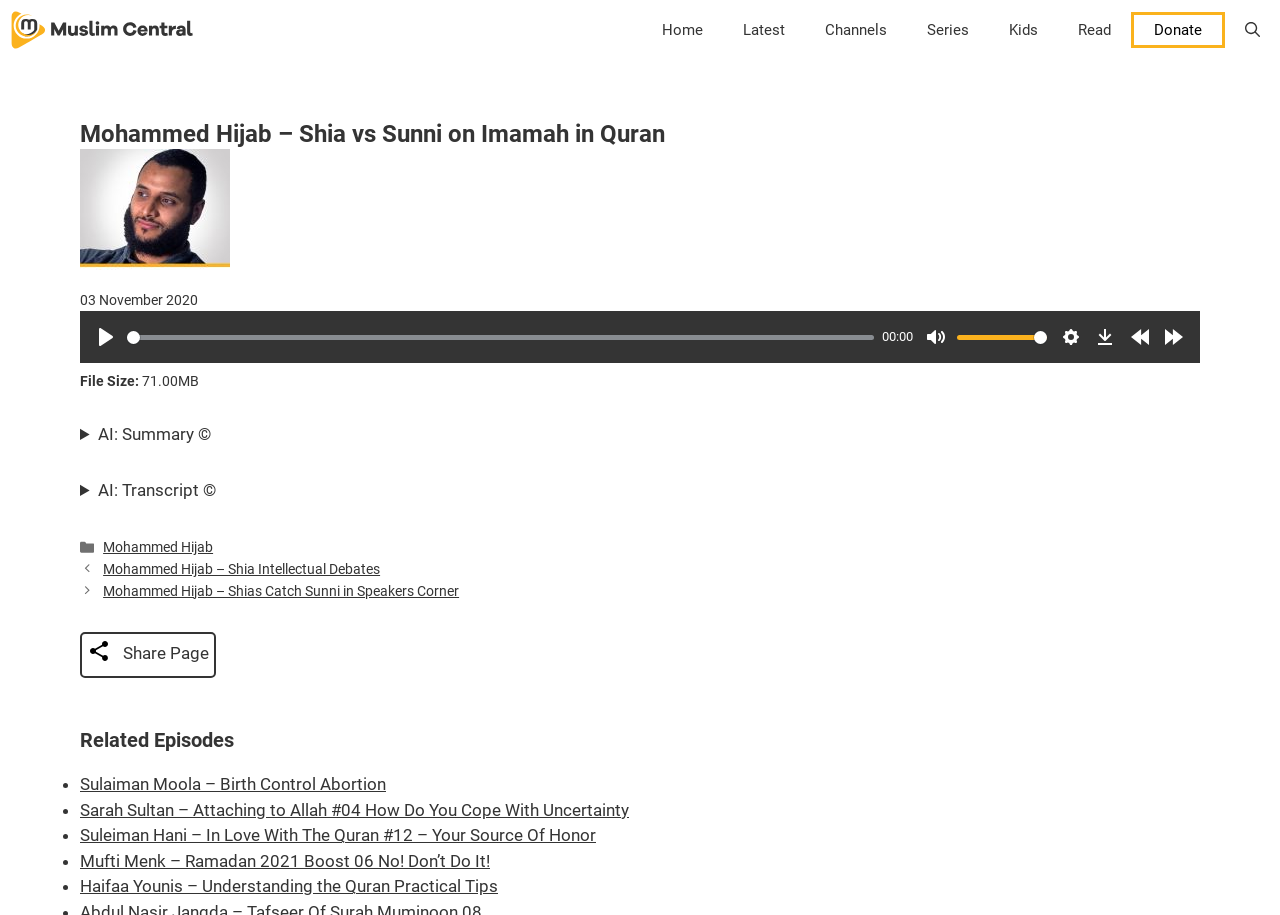Consider the image and give a detailed and elaborate answer to the question: 
What is the file size of the audio lecture?

The file size is obtained from the static text 'File Size: 71.00MB' which is likely a description of the audio lecture file.